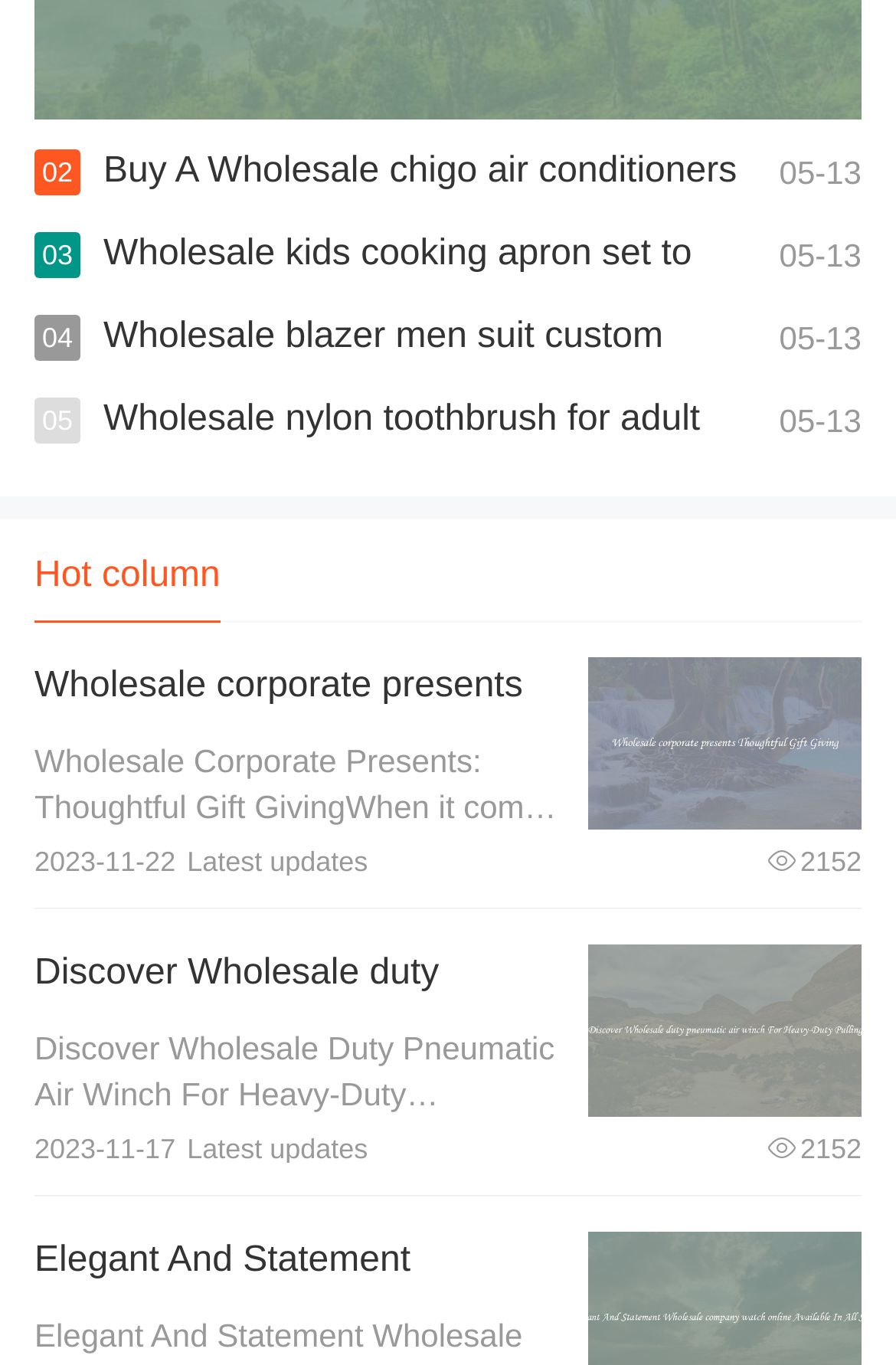Please identify the coordinates of the bounding box for the clickable region that will accomplish this instruction: "View details of wholesale product".

[0.657, 0.691, 0.962, 0.818]